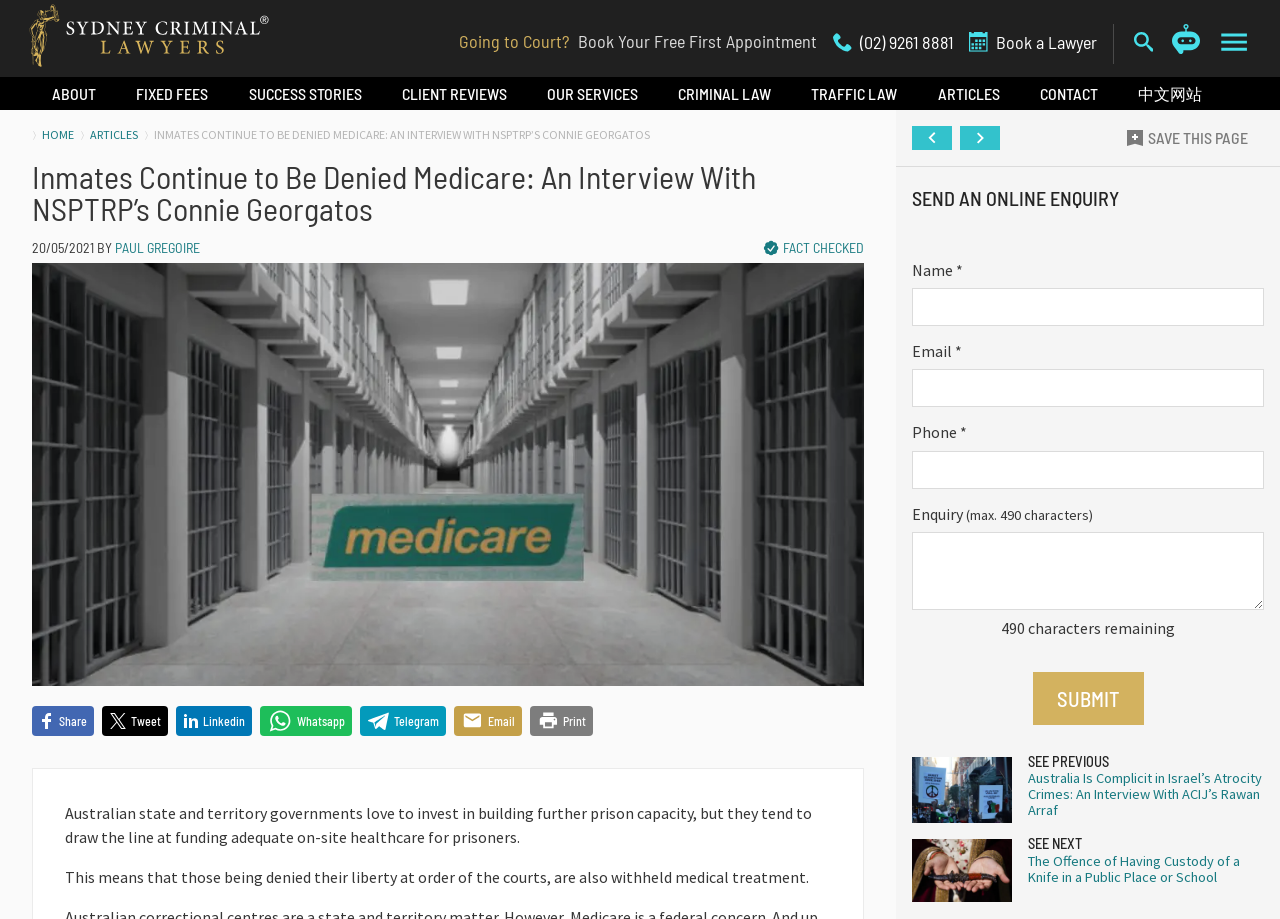What is the purpose of the 'SEND AN ONLINE ENQUIRY' section?
Provide an in-depth and detailed explanation in response to the question.

The purpose of the 'SEND AN ONLINE ENQUIRY' section is to allow users to send an online enquiry, as indicated by the heading and the input fields for name, email, phone, and enquiry.